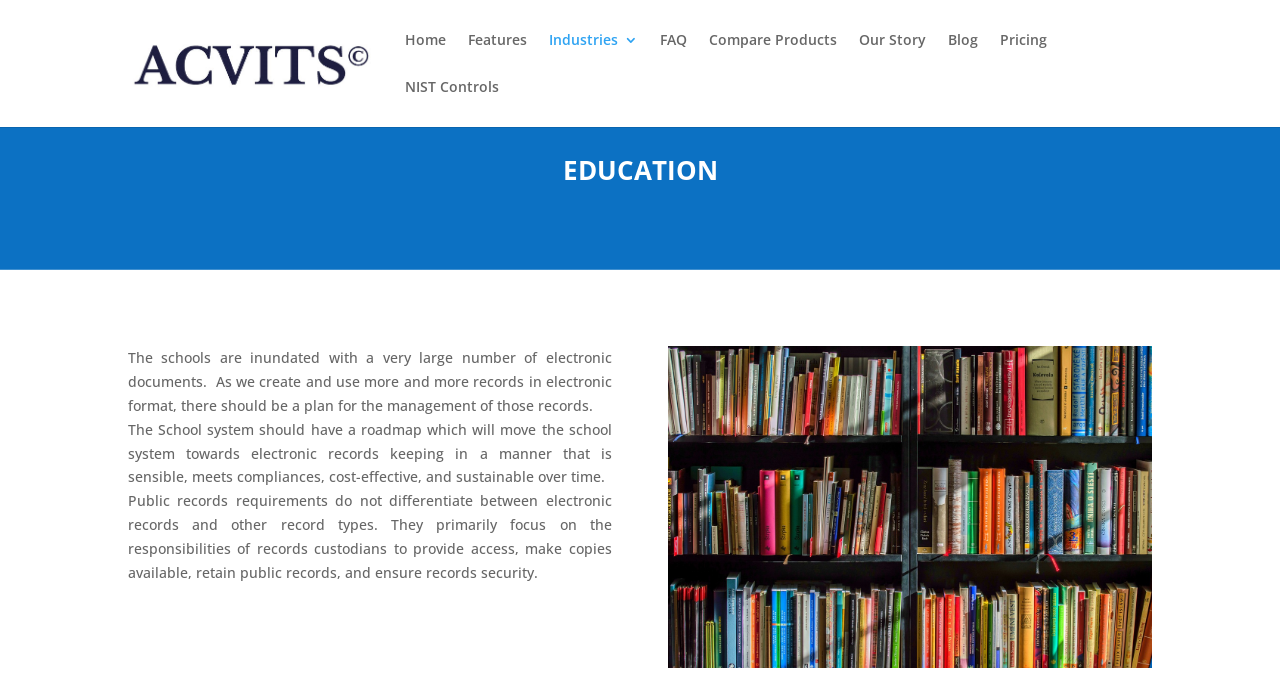Can you show the bounding box coordinates of the region to click on to complete the task described in the instruction: "visit the 'Features' page"?

[0.366, 0.048, 0.412, 0.116]